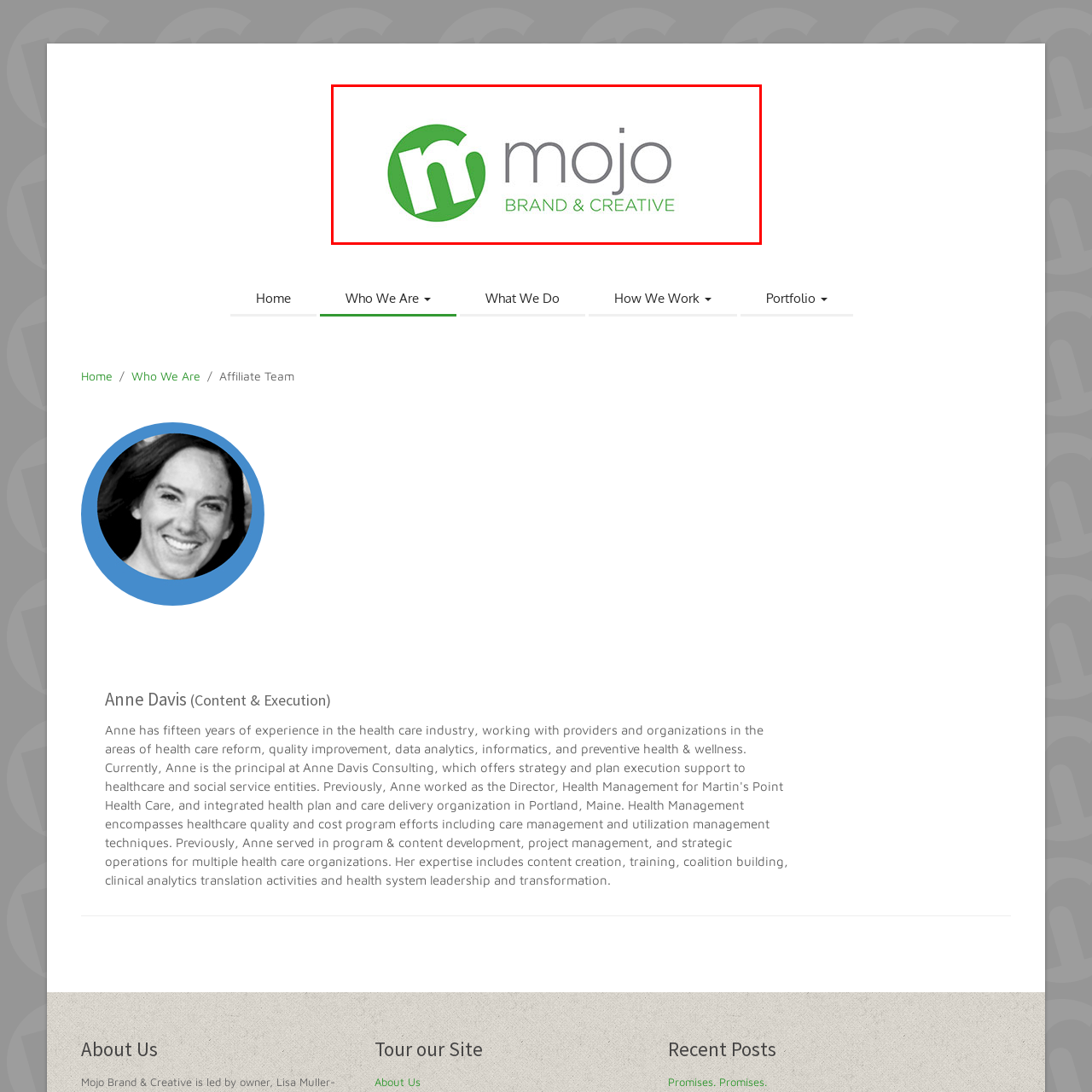View the segment outlined in white, What font color is the word 'mojo' in? 
Answer using one word or phrase.

gray